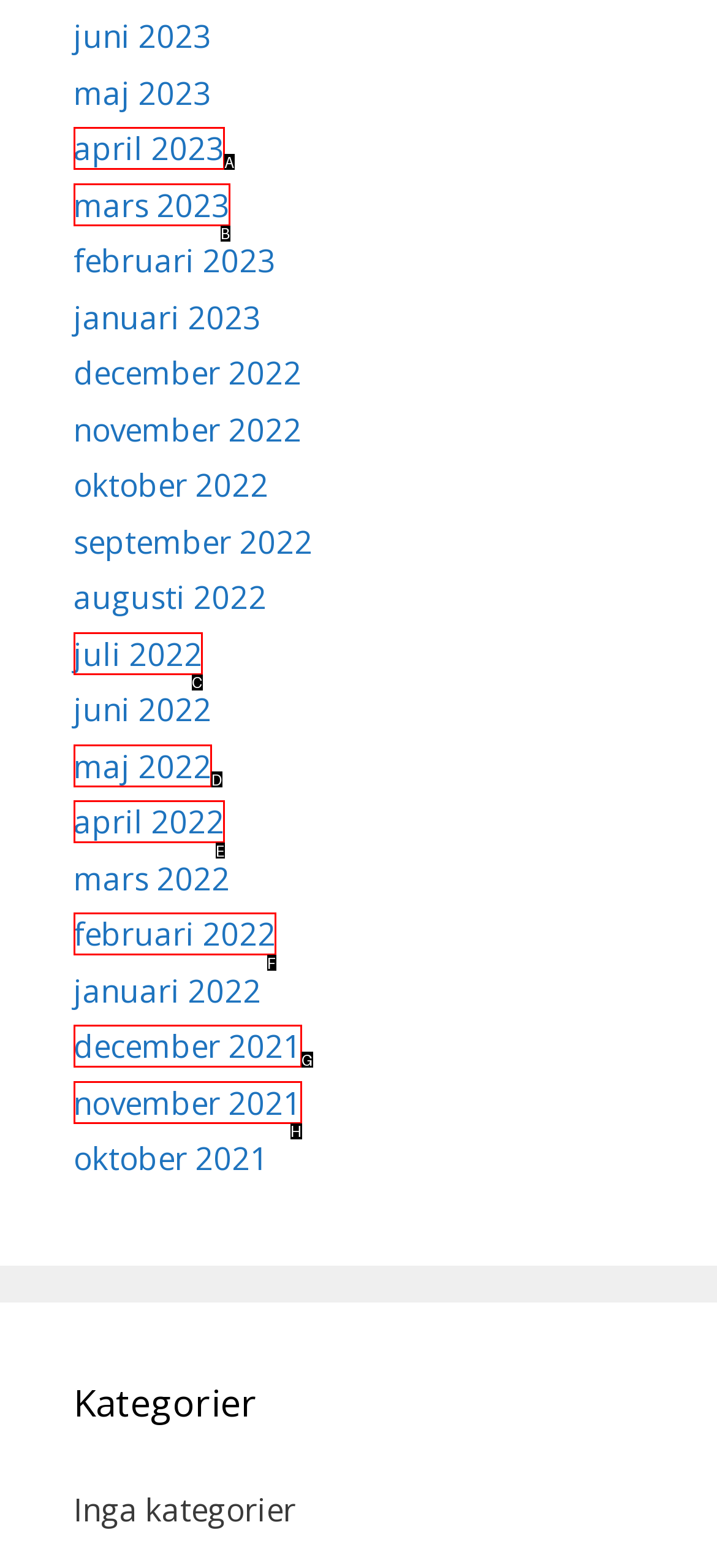From the given options, tell me which letter should be clicked to complete this task: view maj 2022
Answer with the letter only.

D